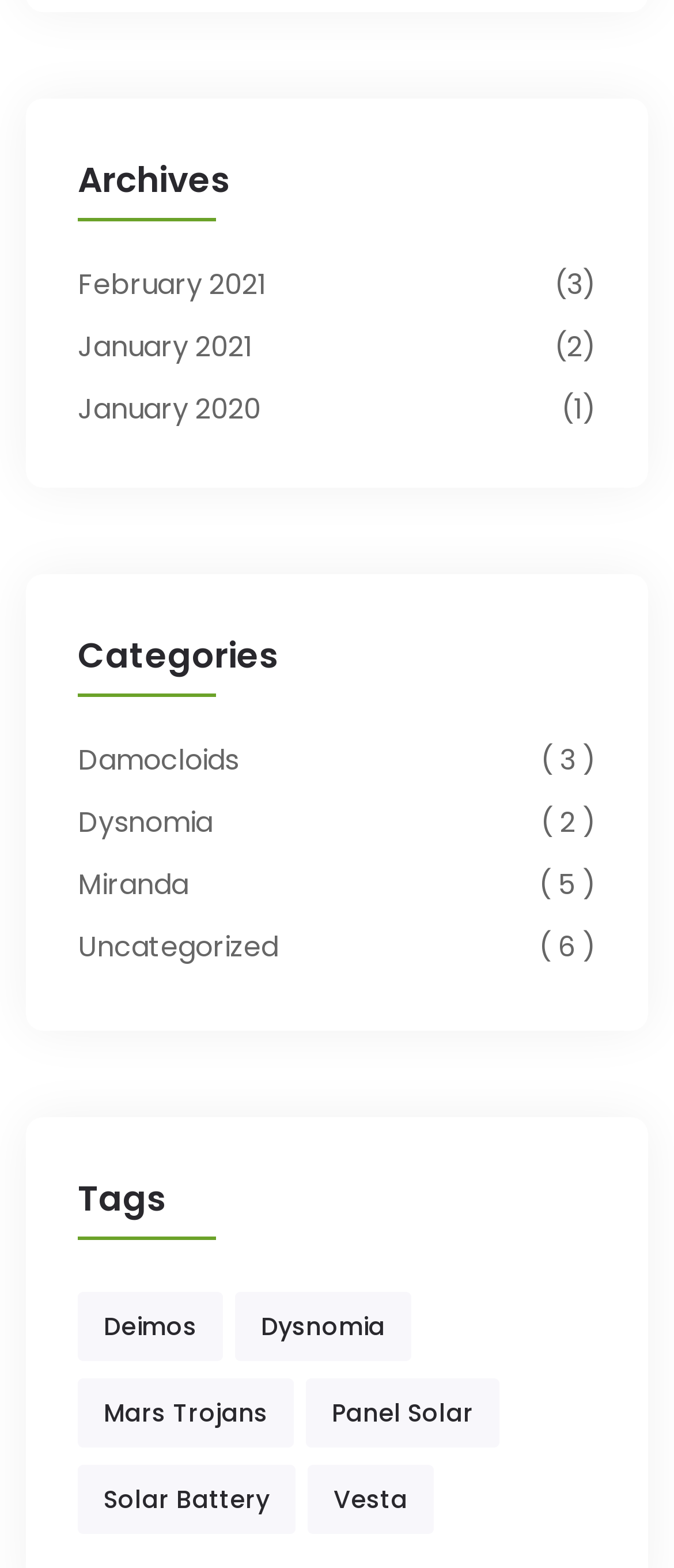Based on the image, provide a detailed and complete answer to the question: 
What is the category with the most items?

The category with the most items is 'solar battery', which has 6 items, as indicated by the link 'solar battery (6 items)' under the 'Tags' heading.